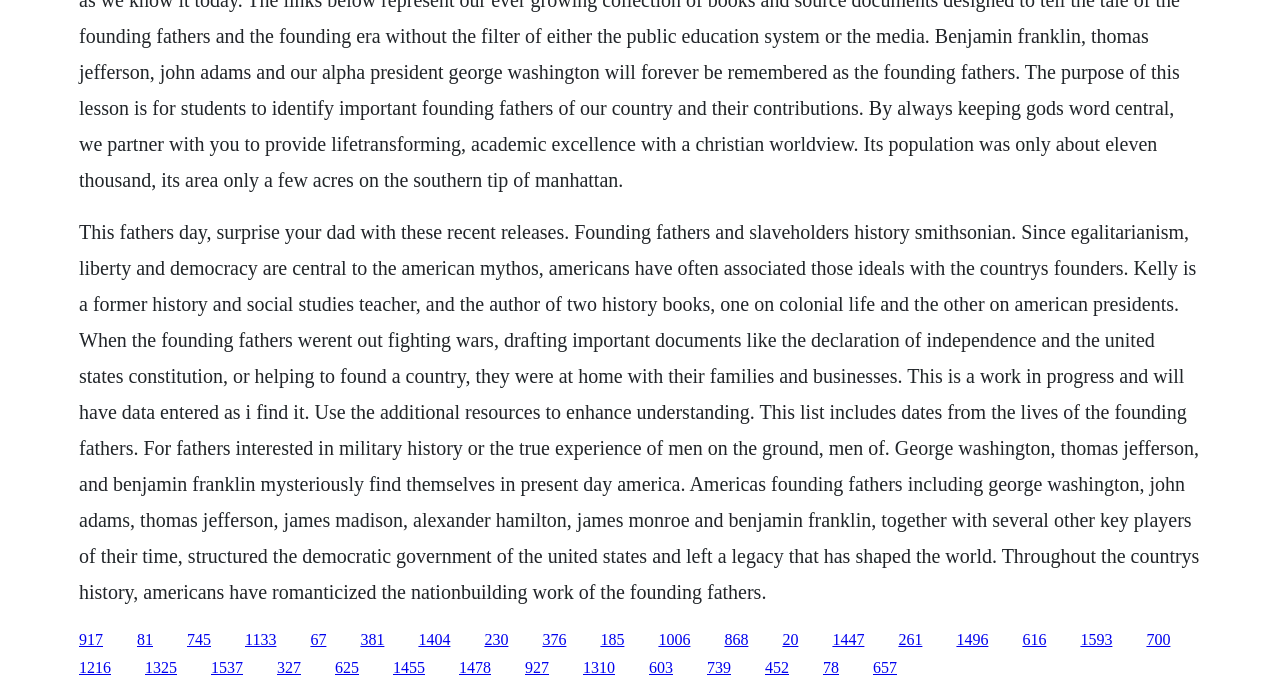Respond with a single word or phrase for the following question: 
What is the context of George Washington, Thomas Jefferson, and Benjamin Franklin on this webpage?

Present day America